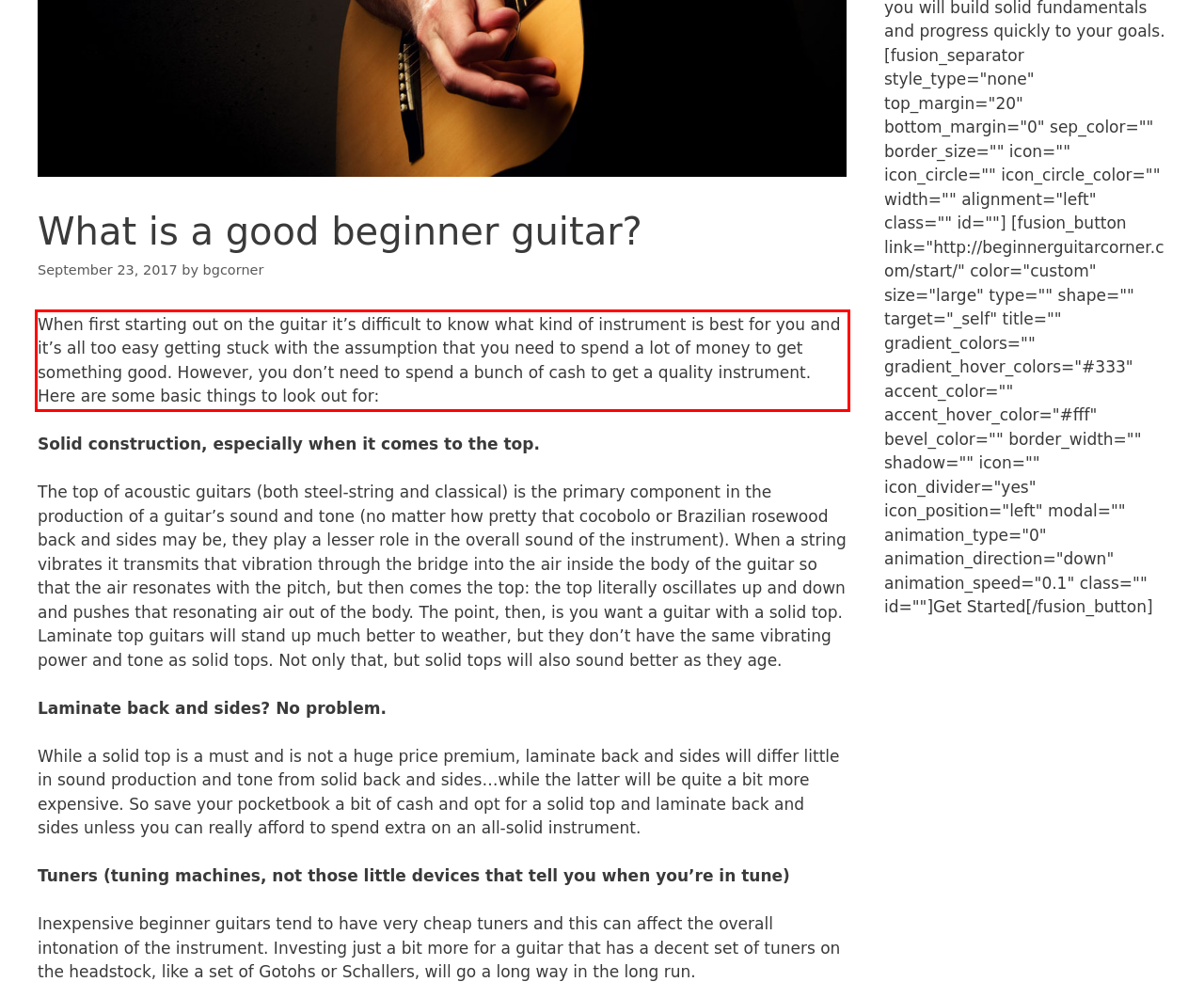You have a webpage screenshot with a red rectangle surrounding a UI element. Extract the text content from within this red bounding box.

When first starting out on the guitar it’s difficult to know what kind of instrument is best for you and it’s all too easy getting stuck with the assumption that you need to spend a lot of money to get something good. However, you don’t need to spend a bunch of cash to get a quality instrument. Here are some basic things to look out for: